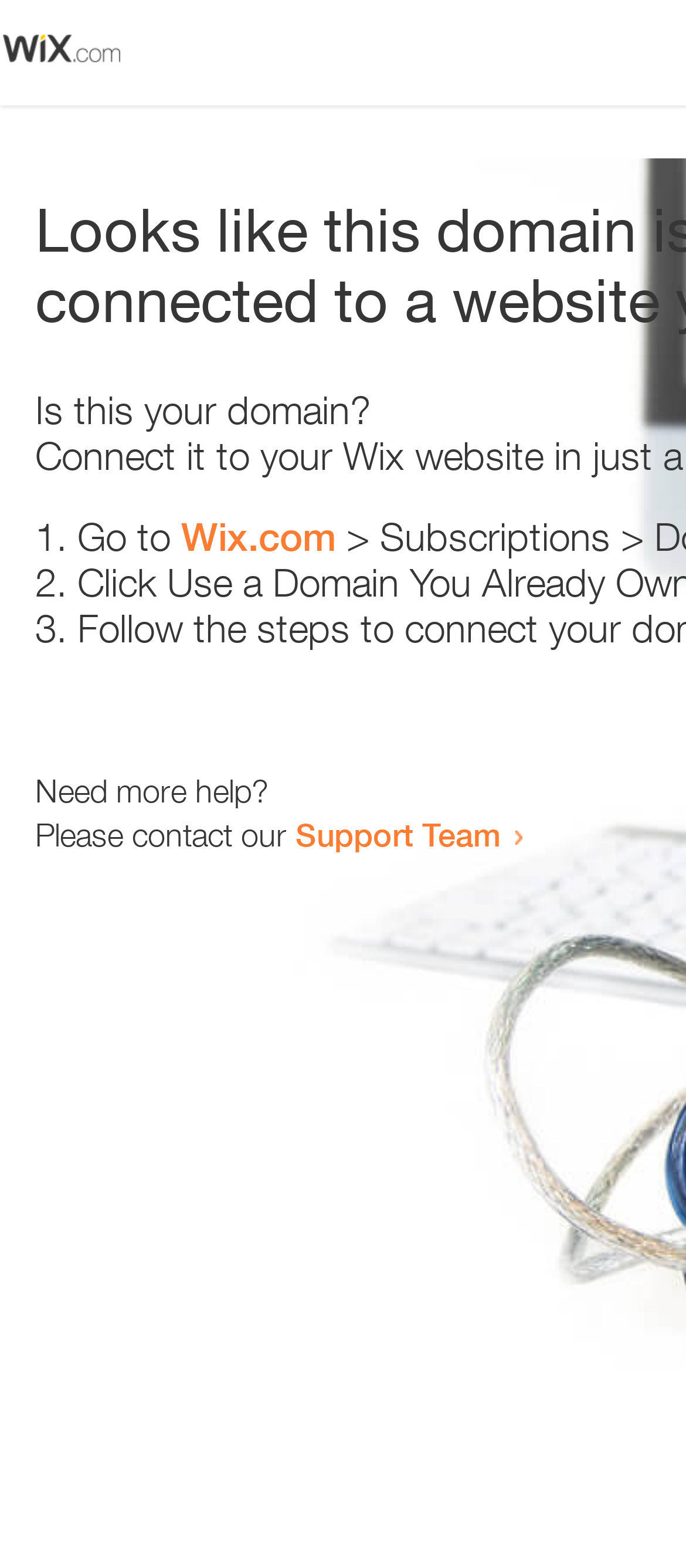What is the text of the last link on the webpage?
Refer to the image and answer the question using a single word or phrase.

Support Team